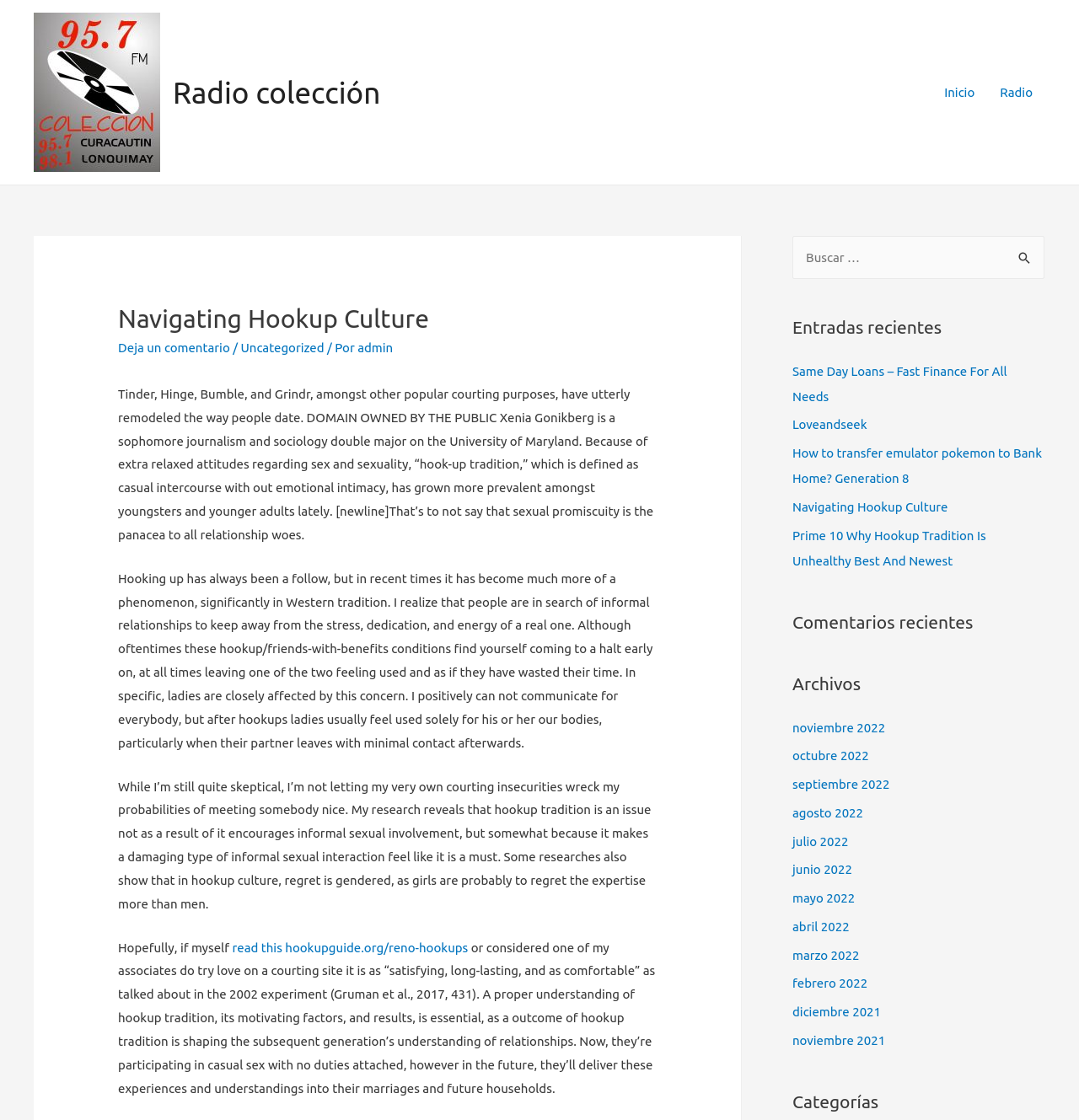Describe in detail what you see on the webpage.

This webpage is about navigating hookup culture, with a focus on the impact of casual sex on relationships. At the top, there is a link to "Radio colección" with an accompanying image. Below this, there is a navigation menu with links to "Inicio" and "Radio". 

The main content of the page is divided into sections. The first section has a heading "Navigating Hookup Culture" and discusses how dating apps have changed the way people date. The article argues that hookup culture has become more prevalent among young adults, particularly in Western culture, and that it can lead to negative experiences, especially for women.

Below this section, there are three more sections of text that continue the discussion on hookup culture, its effects on relationships, and the importance of understanding it.

On the right side of the page, there is a search bar with a button labeled "Buscar". Below this, there are headings for "Entradas recientes" (Recent Entries), "Comentarios recientes" (Recent Comments), "Archivos" (Archives), and "Categorías" (Categories). Under each heading, there are links to related articles or archives.

In total, there are 5 links to other articles or websites, 2 images, 1 search bar, 1 button, and 22 links to archives or categories on the right side of the page.